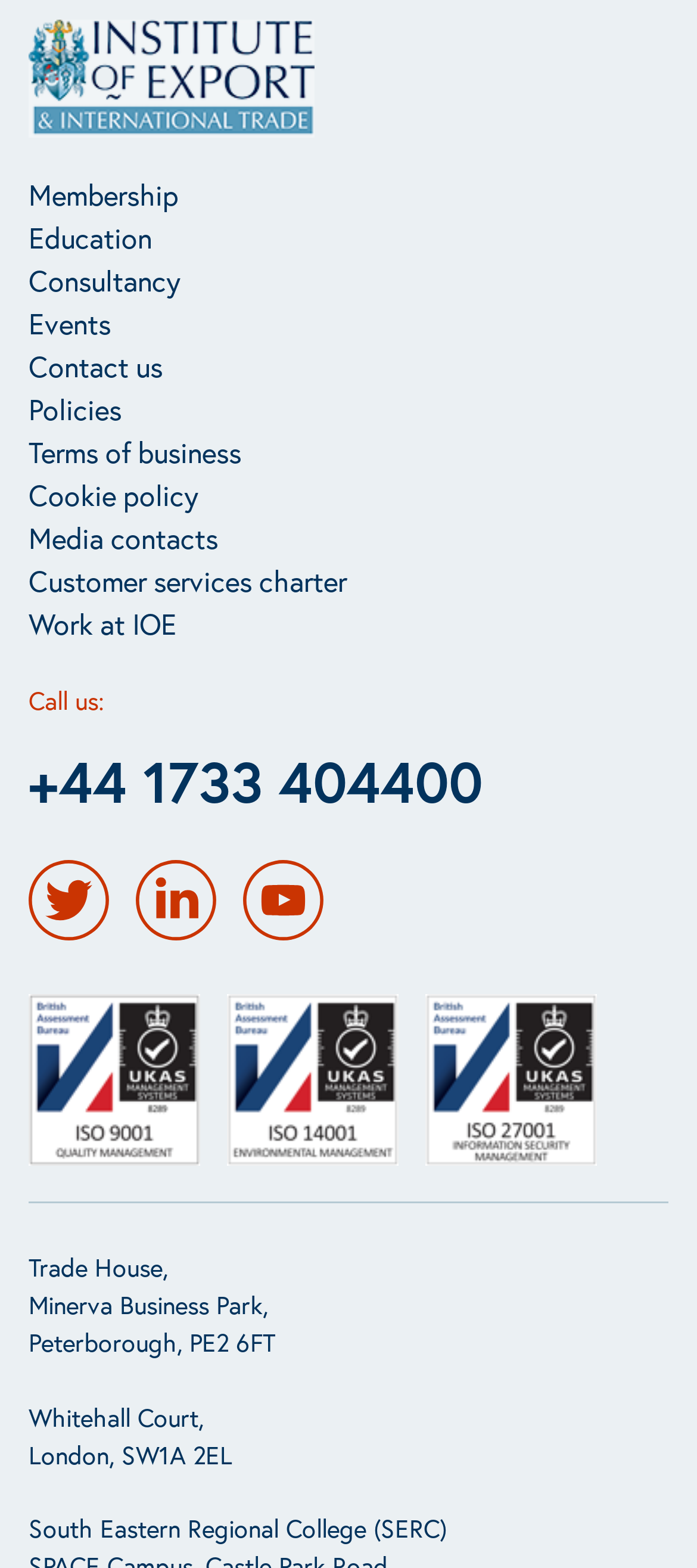Specify the bounding box coordinates (top-left x, top-left y, bottom-right x, bottom-right y) of the UI element in the screenshot that matches this description: Heating Systems

None